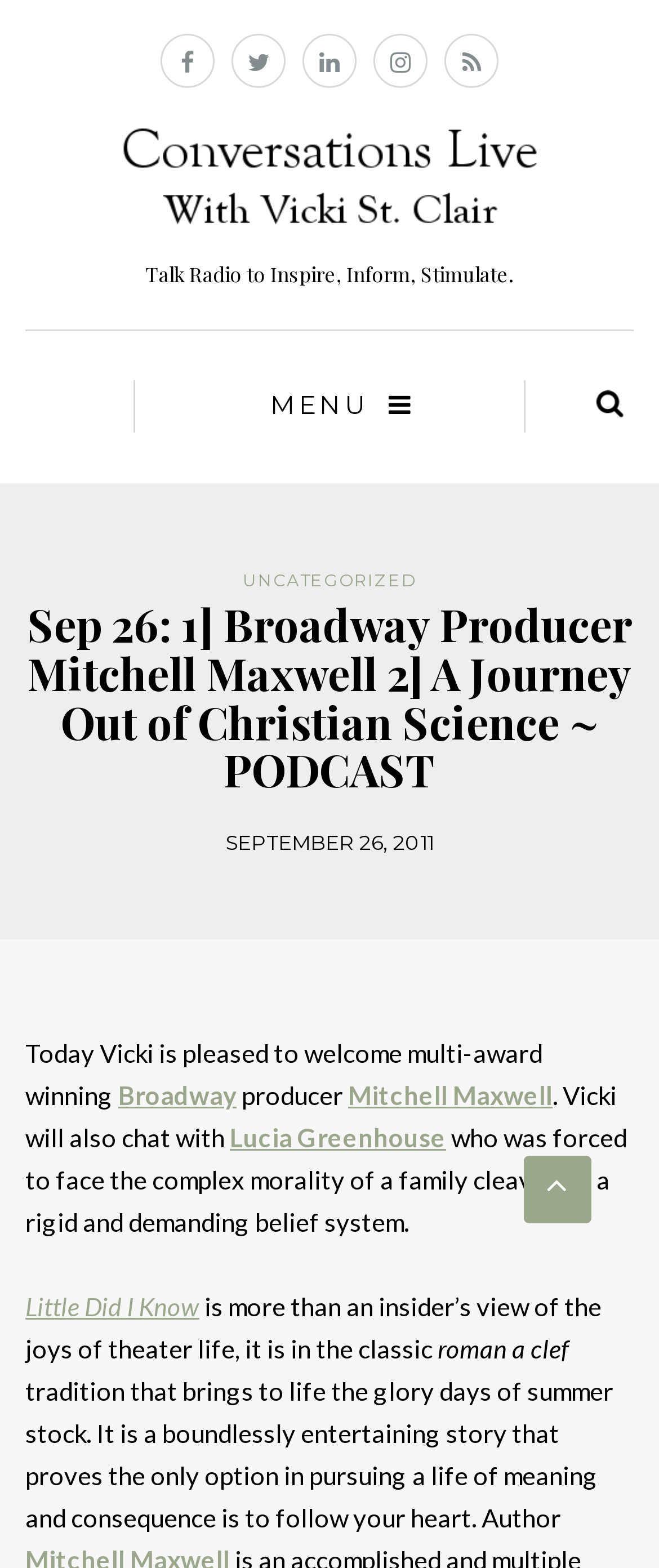Determine the coordinates of the bounding box for the clickable area needed to execute this instruction: "Click the search button".

[0.89, 0.238, 0.962, 0.278]